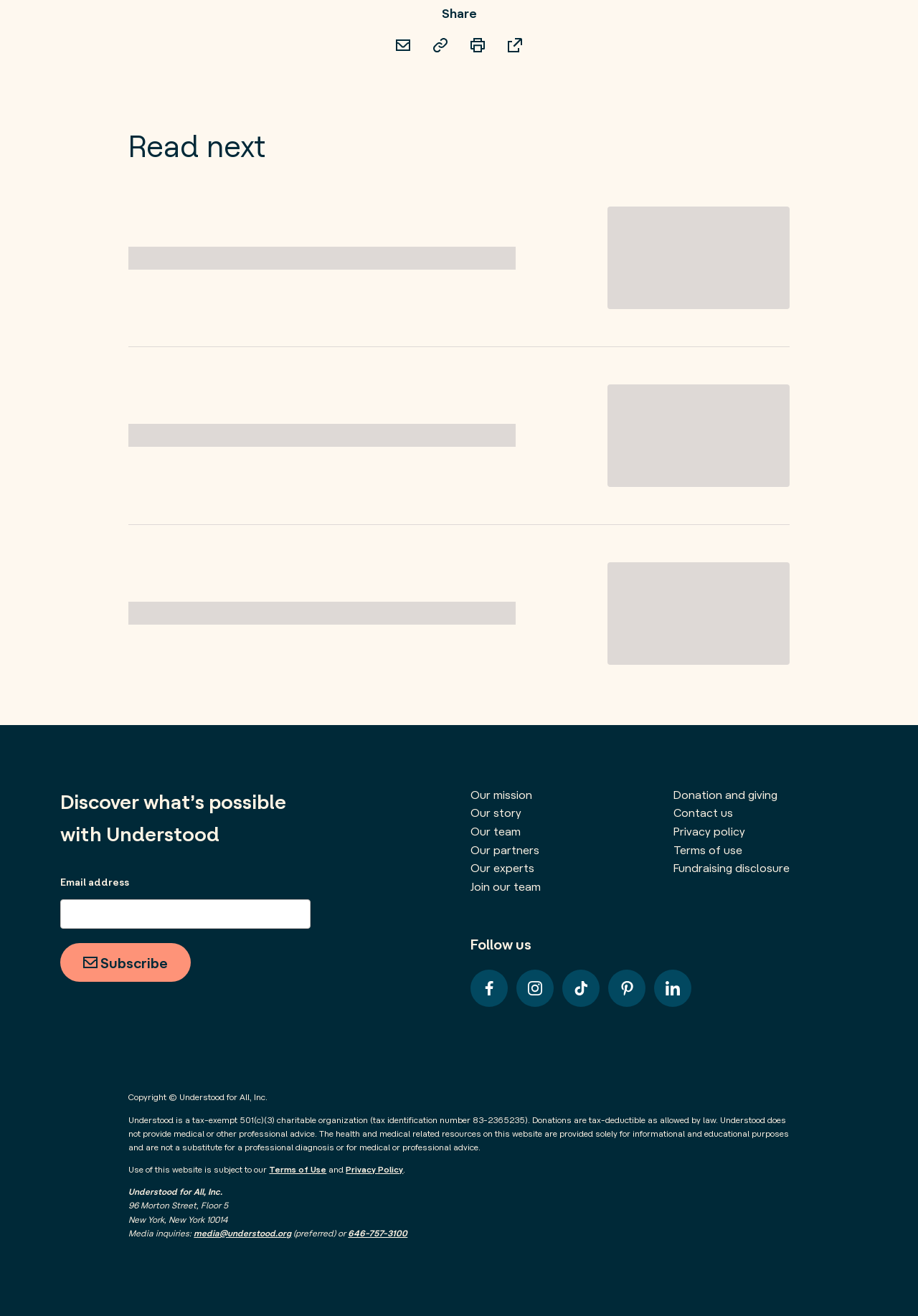What is the organization's tax identification number?
Kindly offer a comprehensive and detailed response to the question.

The webpage has a section with a copyright notice and a statement that the organization is a tax-exempt 501(c)(3) charitable organization, and it provides the tax identification number 83-2365235, indicating that the organization is a registered non-profit entity.